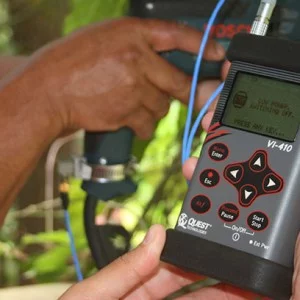Explain the image in a detailed and thorough manner.

The image depicts a close-up of a hand holding a Quest VI-410 device, commonly used for a variety of environmental measurements. The device features a digital display with buttons for navigation and control, suggesting it is being operated in an outdoor setting, likely related to fieldwork in environmental consulting or monitoring. Behind the device, another hand appears to be operating a tool, indicating the collaborative nature of the task. The lush greenery in the background highlights the connection to nature and the importance of environmental assessment in this context. This setting emphasizes the use of specialized equipment in conducting environmental research or assessments, showcasing the ongoing effort to monitor and analyze ecological conditions.